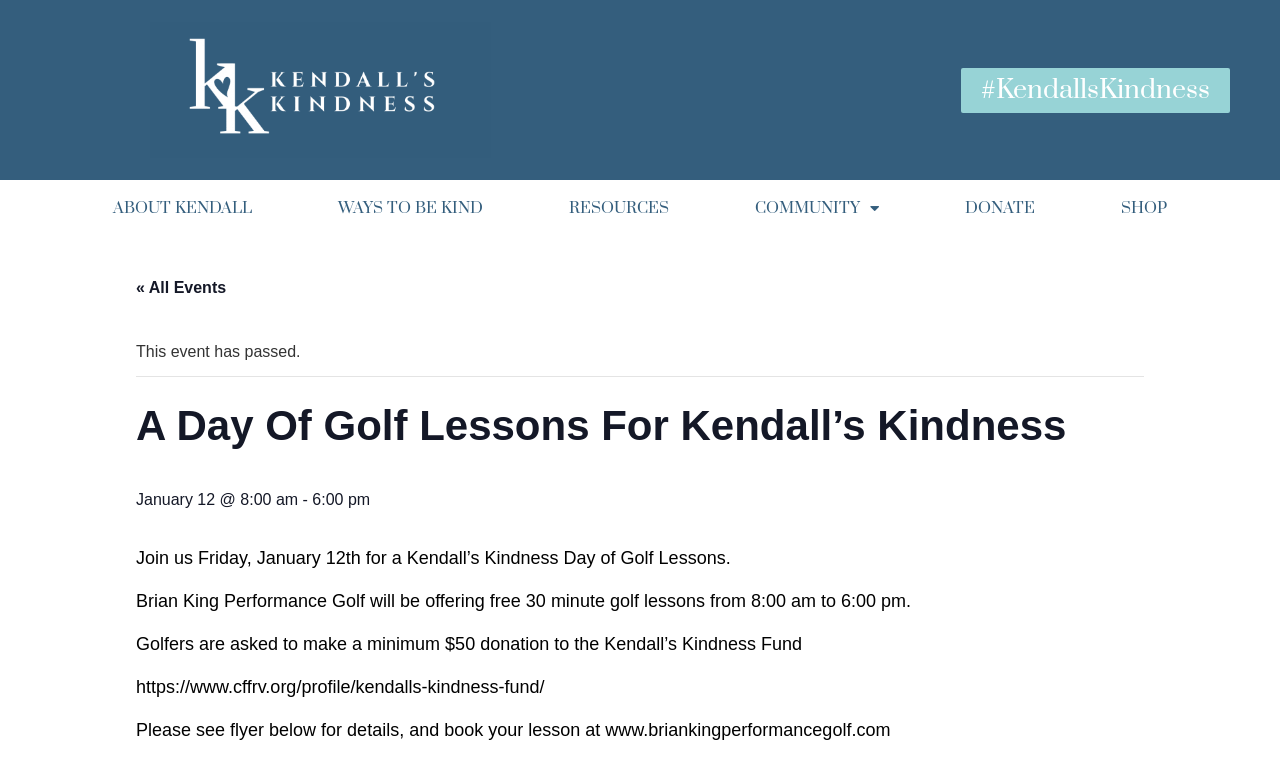Offer a detailed explanation of the webpage layout and contents.

The webpage appears to be an event page for "A Day Of Golf Lessons For Kendall's Kindness". At the top, there is a navigation menu with 7 links: an empty link, a link to "#KendallsKindness", "ABOUT KENDALL", "WAYS TO BE KIND", "RESOURCES", "COMMUNITY" with a dropdown menu, "DONATE", and "SHOP". 

Below the navigation menu, there is a link to "« All Events" on the left side, followed by a notification that "This event has passed." 

The main content of the page is divided into sections. The first section has a heading "A Day Of Golf Lessons For Kendall’s Kindness" and a subheading "January 12 @ 8:00 am - 6:00 pm". 

Below the heading, there is a paragraph of text that reads "Join us Friday, January 12th for a Kendall’s Kindness Day of Golf Lessons." and another paragraph that says "Brian King Performance Golf will be offering free 30 minute golf lessons from 8:00 am to 6:00 pm." 

Further down, there is a paragraph that mentions a minimum $50 donation to the Kendall’s Kindness Fund, followed by a link to the fund's profile and another paragraph with more details about the event, including a mention of a flyer and a booking website.